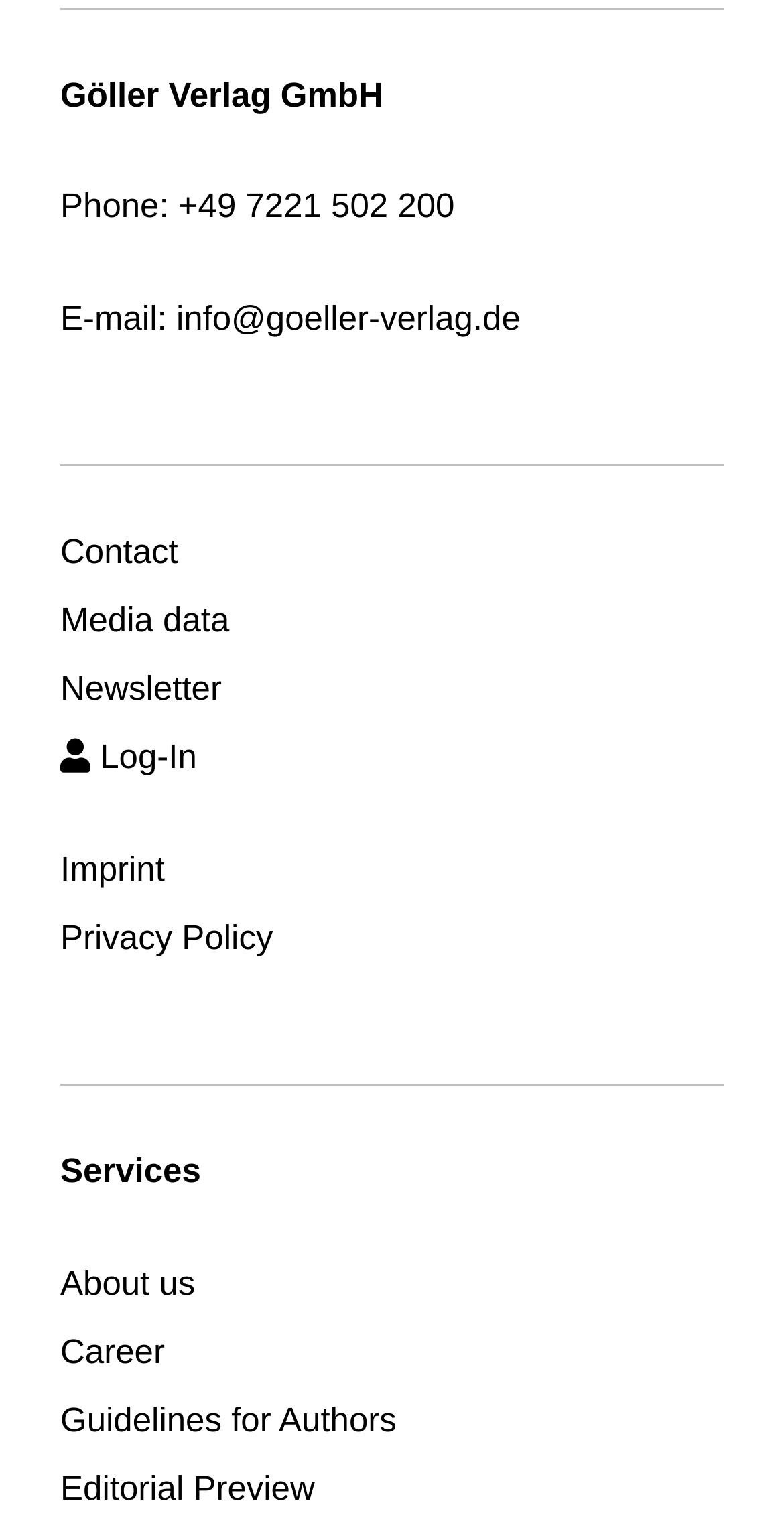Find the bounding box coordinates of the clickable region needed to perform the following instruction: "Click on Log-In". The coordinates should be provided as four float numbers between 0 and 1, i.e., [left, top, right, bottom].

[0.077, 0.48, 0.251, 0.504]